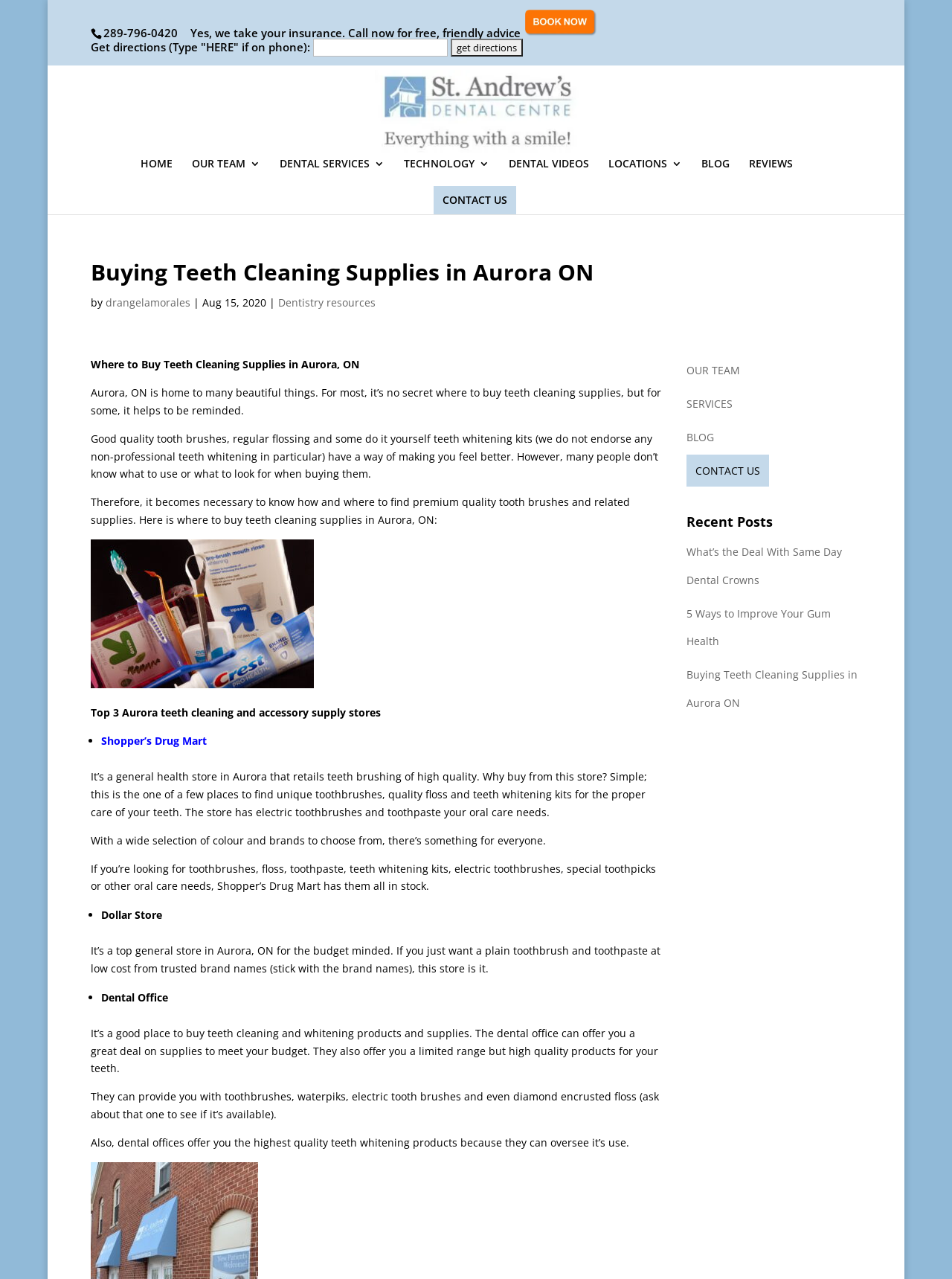With reference to the image, please provide a detailed answer to the following question: What are the three options to buy teeth cleaning supplies in Aurora, ON?

I found the three options by reading the StaticText elements that describe the options. The text mentions that Shopper’s Drug Mart, Dollar Store, and Dental Office are three places to buy teeth cleaning supplies in Aurora, ON.